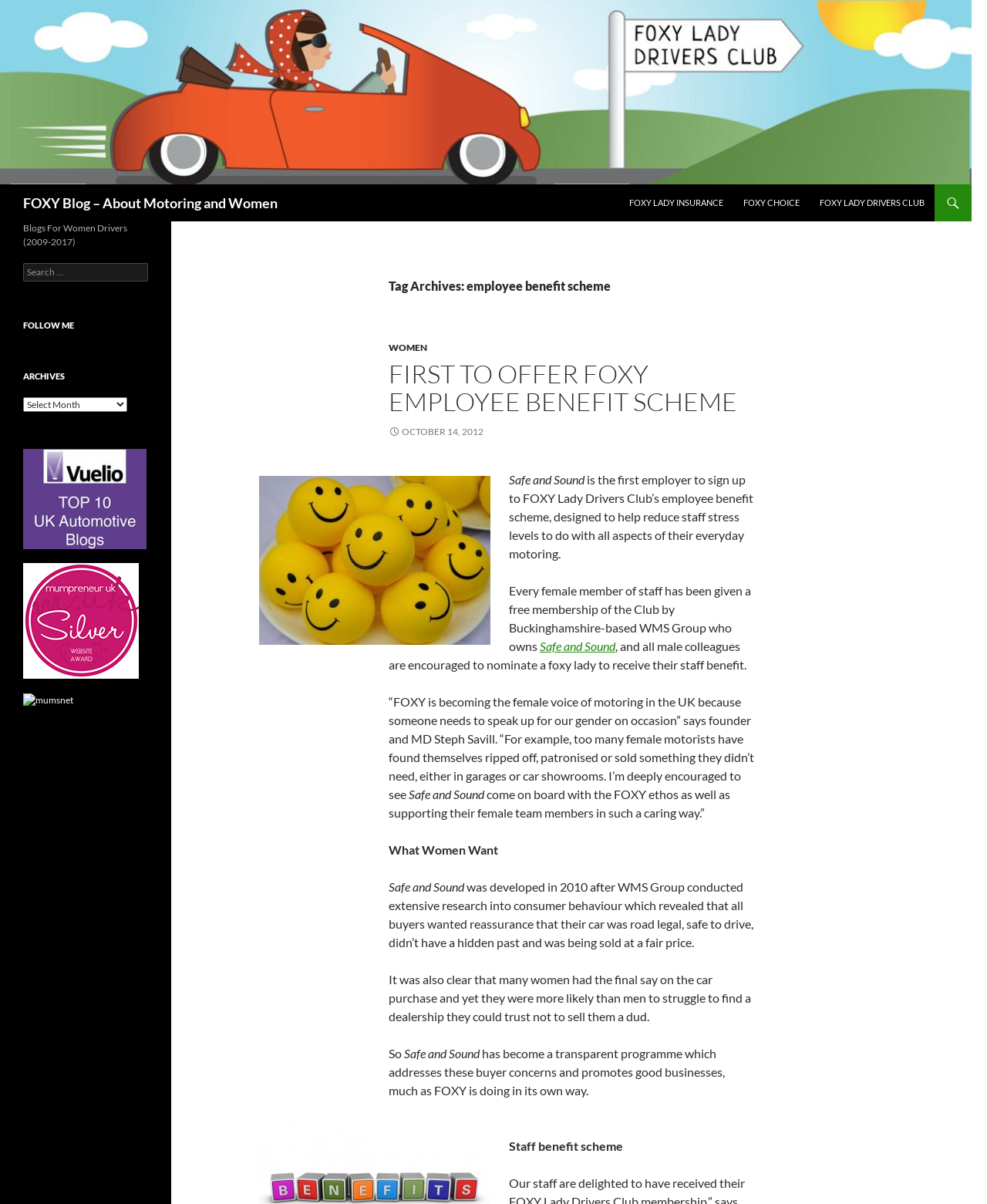Locate the bounding box coordinates of the element's region that should be clicked to carry out the following instruction: "View the post about Mumpreneur UK Silver Website Award". The coordinates need to be four float numbers between 0 and 1, i.e., [left, top, right, bottom].

[0.023, 0.51, 0.141, 0.52]